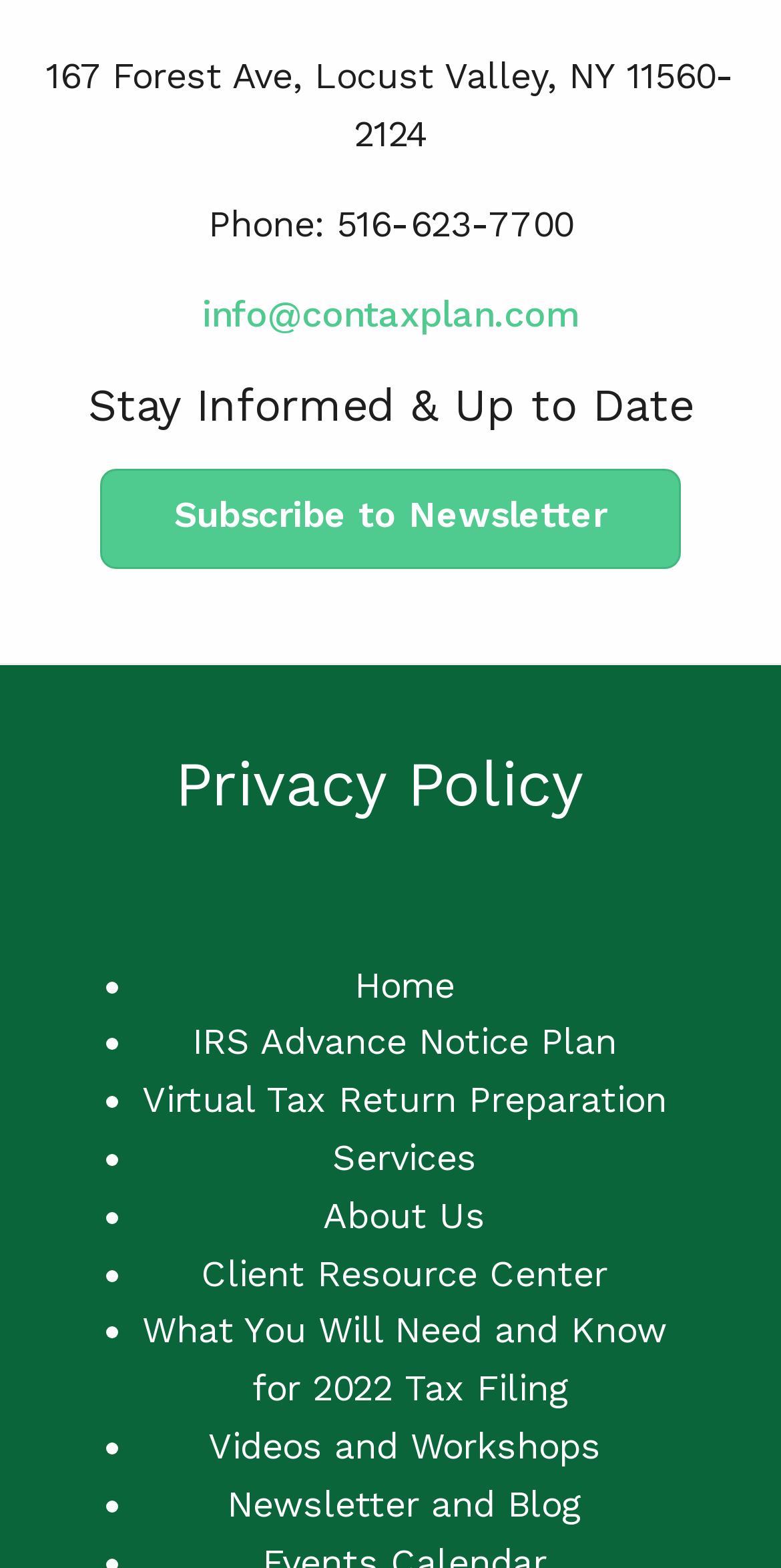What is the address of Contax Plan?
Look at the image and provide a detailed response to the question.

I found the address by looking at the top of the webpage, where it is displayed as a static text element.